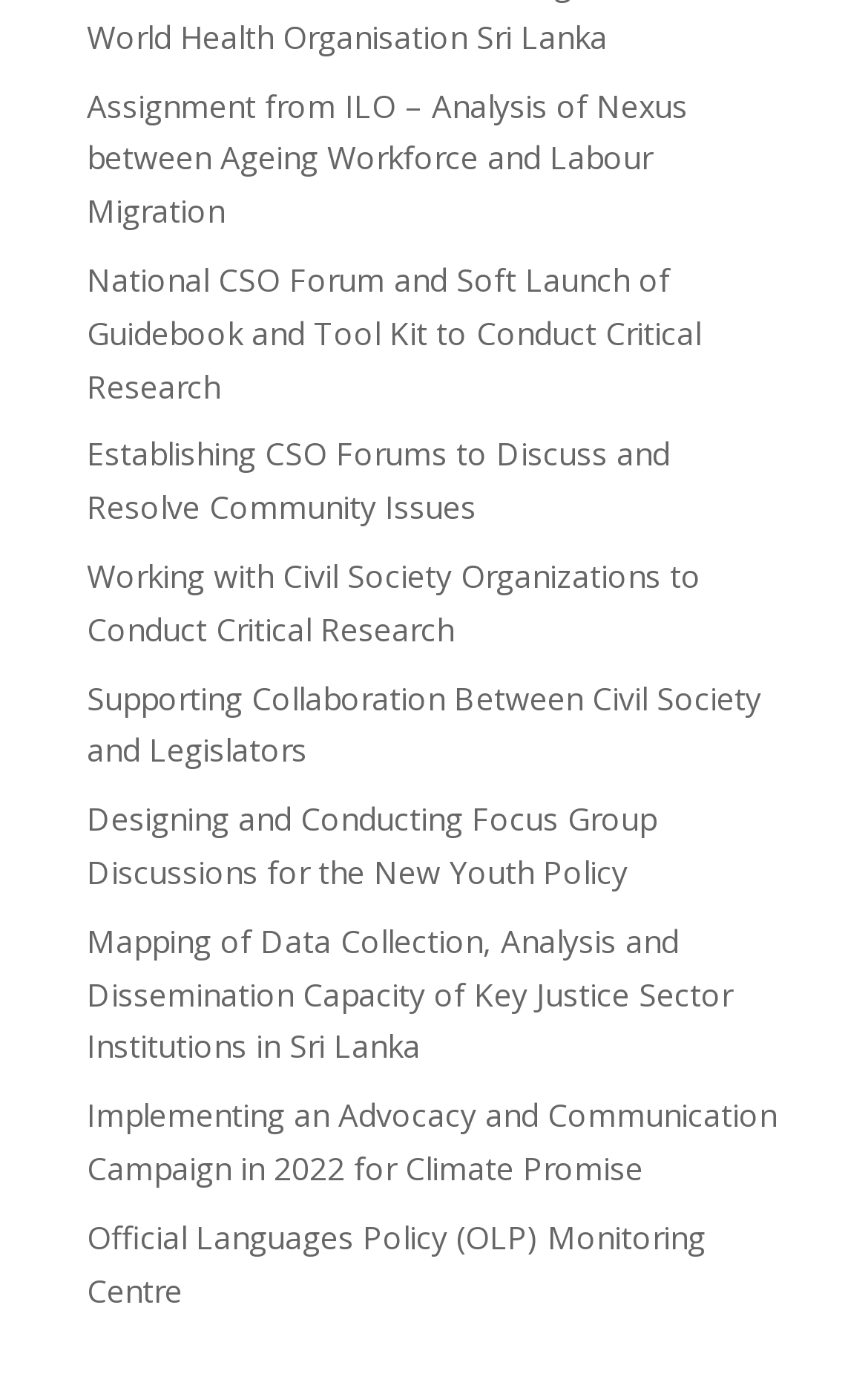Please give a concise answer to this question using a single word or phrase: 
What are the topics of the links on the webpage?

Research and projects